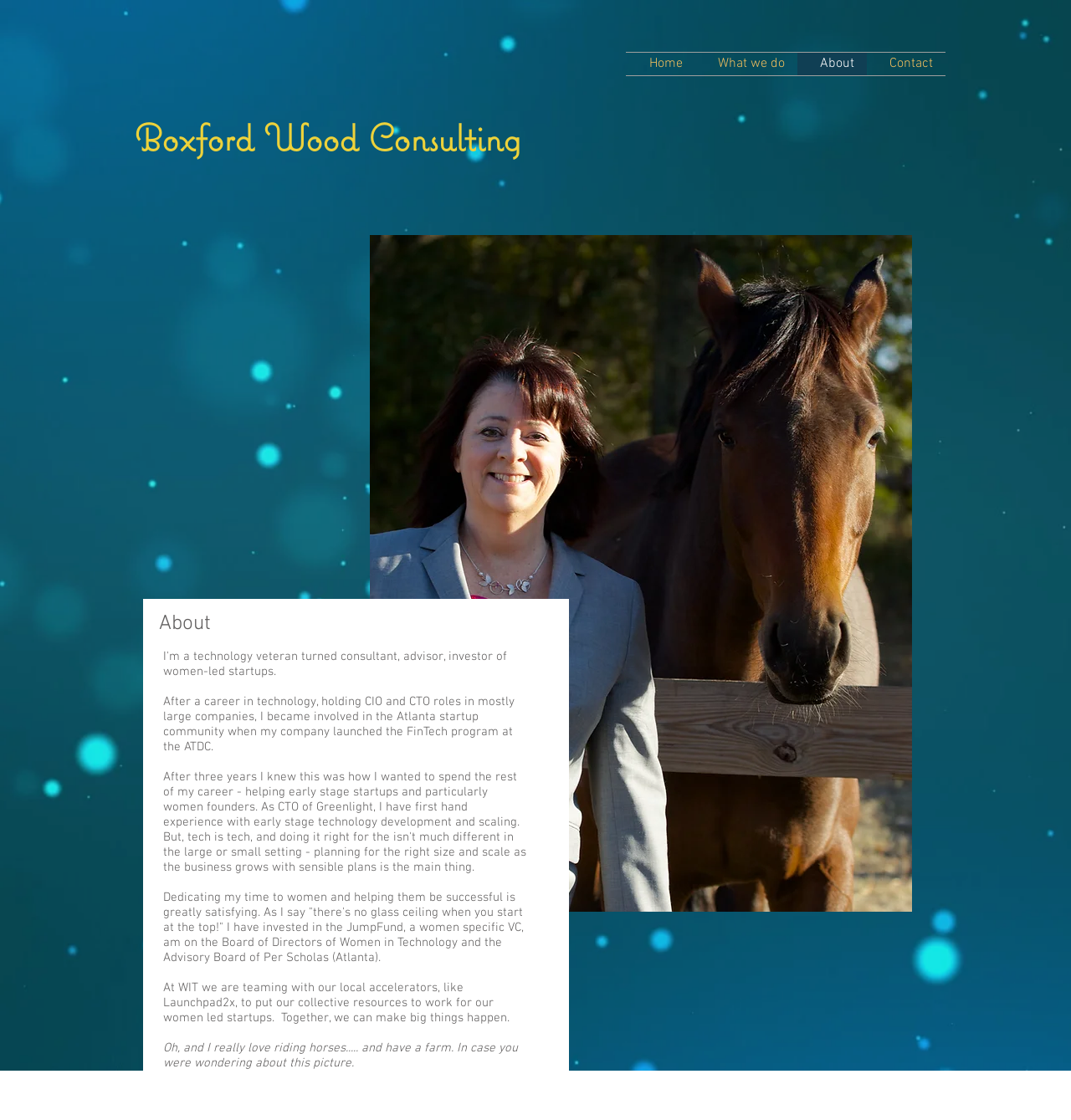What is the name of the consulting company?
Give a single word or phrase answer based on the content of the image.

Boxford Wood Consulting